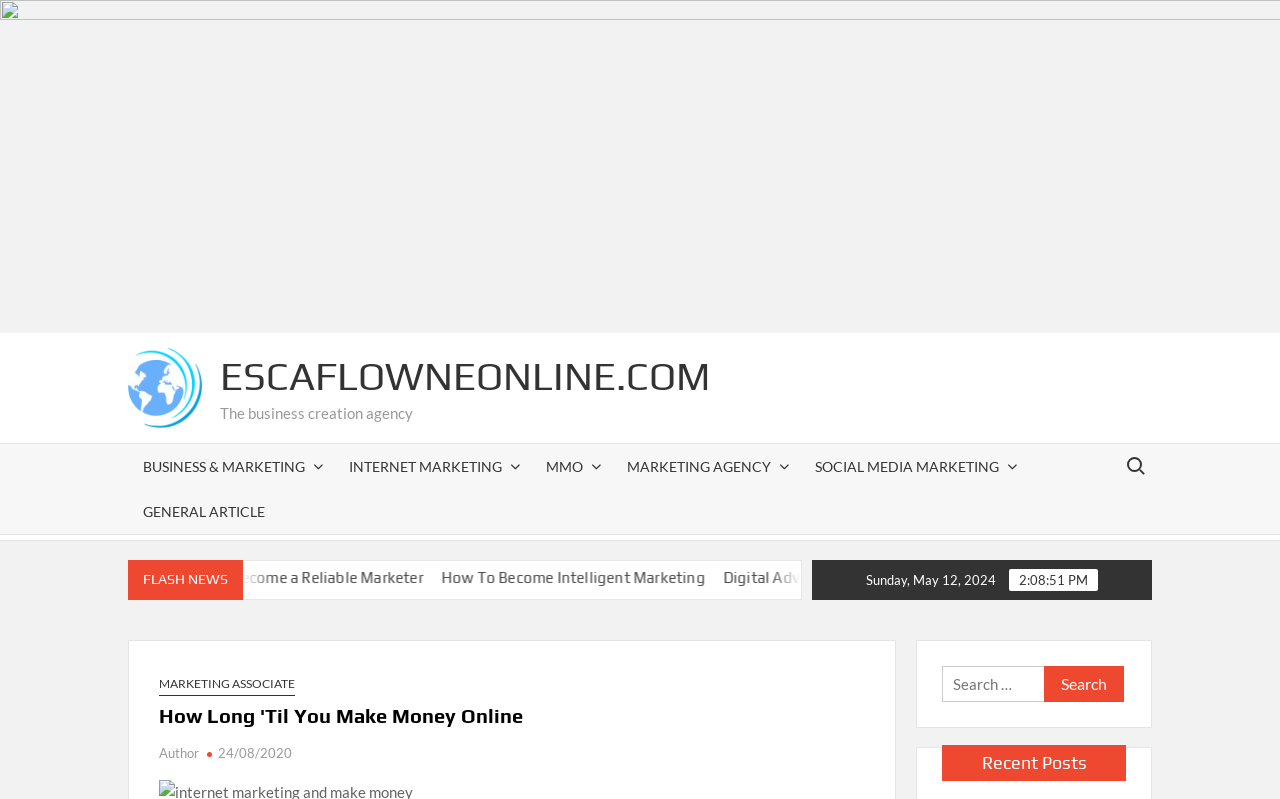Determine the coordinates of the bounding box for the clickable area needed to execute this instruction: "Click on the 'How To Become Intelligent Marketing' link".

[0.208, 0.713, 0.414, 0.734]